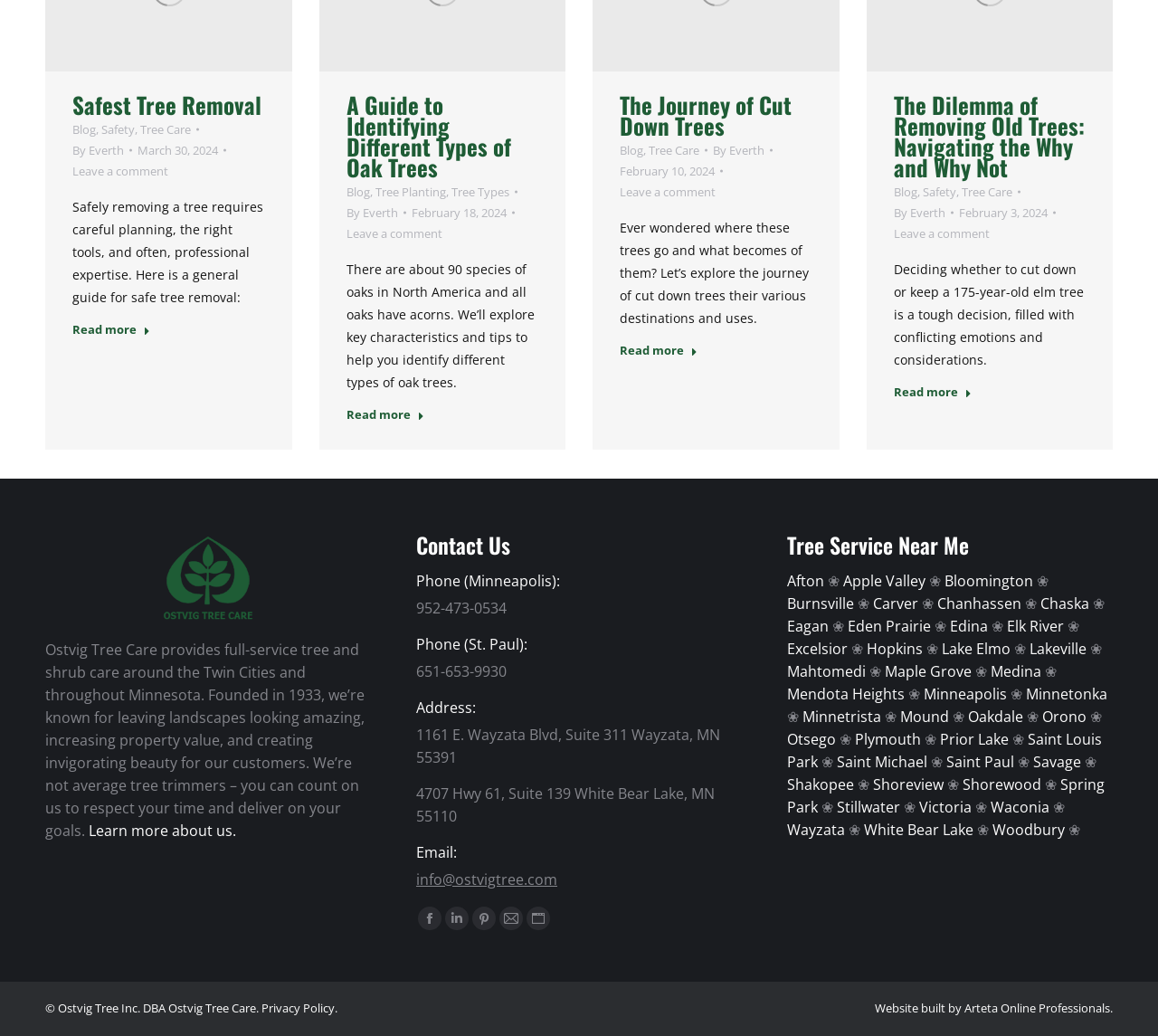Find the bounding box of the element with the following description: "Read more". The coordinates must be four float numbers between 0 and 1, formatted as [left, top, right, bottom].

[0.299, 0.393, 0.366, 0.415]